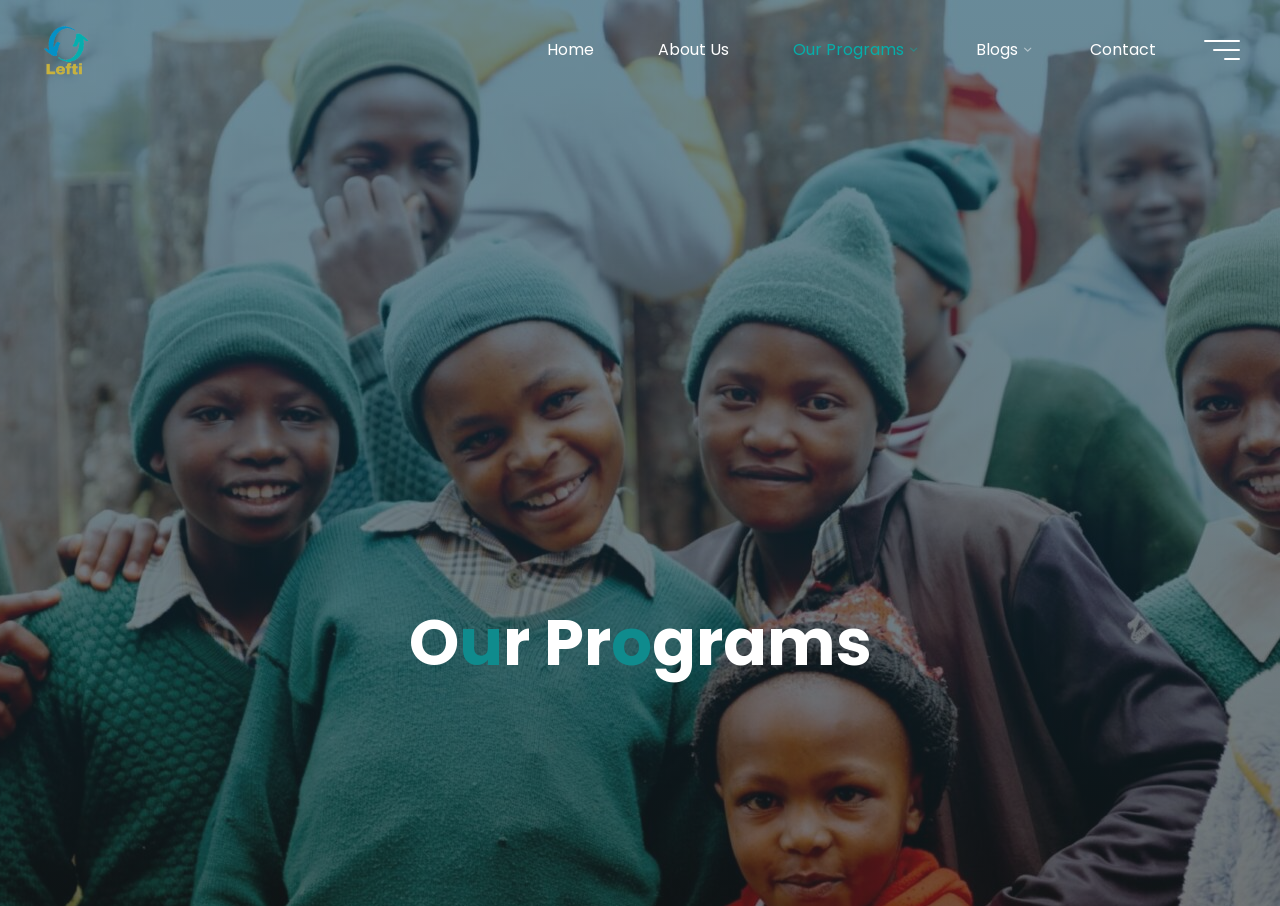Using the information in the image, could you please answer the following question in detail:
Is there an image on the top left corner?

I checked the bounding box coordinates of the image element with the text 'Lefti International' and found it is located at the top left corner of the page, with coordinates [0.031, 0.025, 0.073, 0.087].